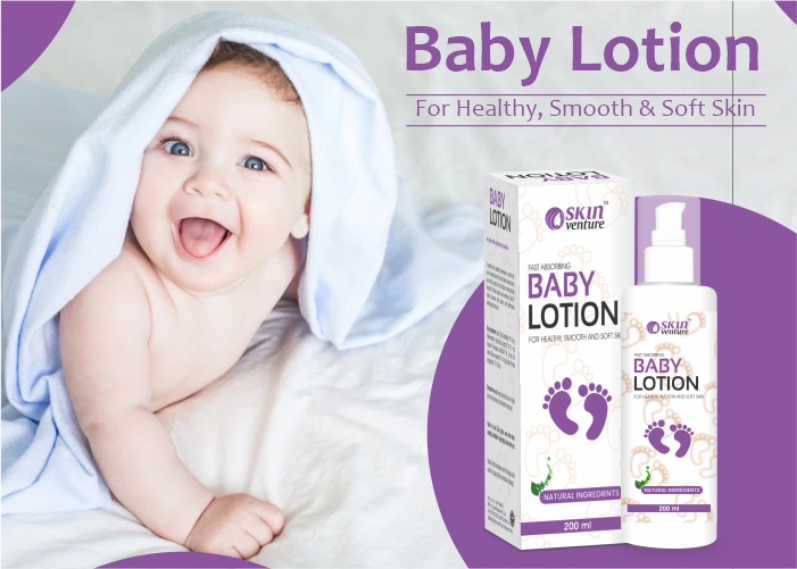What is the design feature on the packaging of the 'Skin Venture' baby lotion?
Answer the question with a thorough and detailed explanation.

The packaging of the 'Skin Venture' baby lotion features a playful design with footprint graphics, which adds a touch of innocence and cuteness to the product, making it appealing to parents and caregivers.